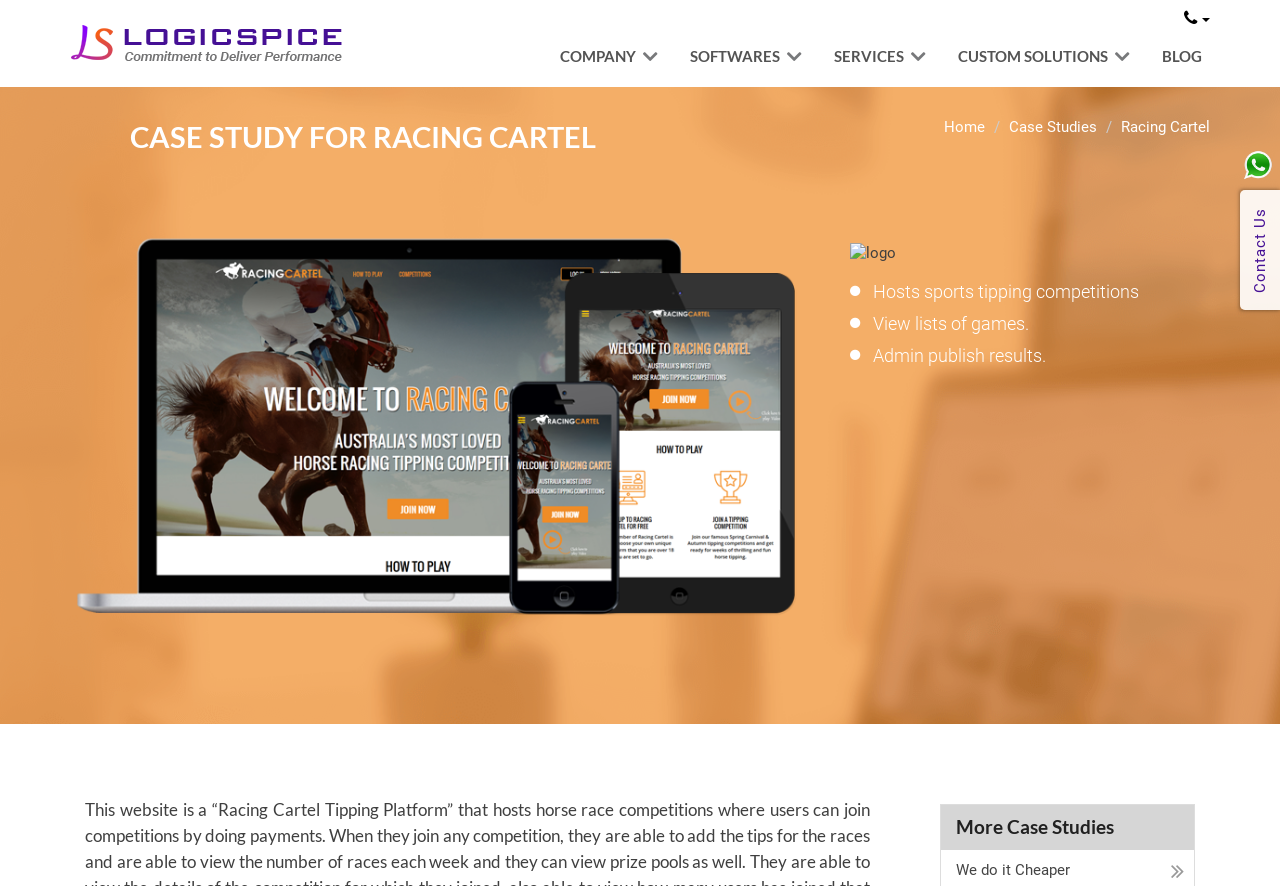Please locate the clickable area by providing the bounding box coordinates to follow this instruction: "view company information".

[0.431, 0.034, 0.517, 0.093]